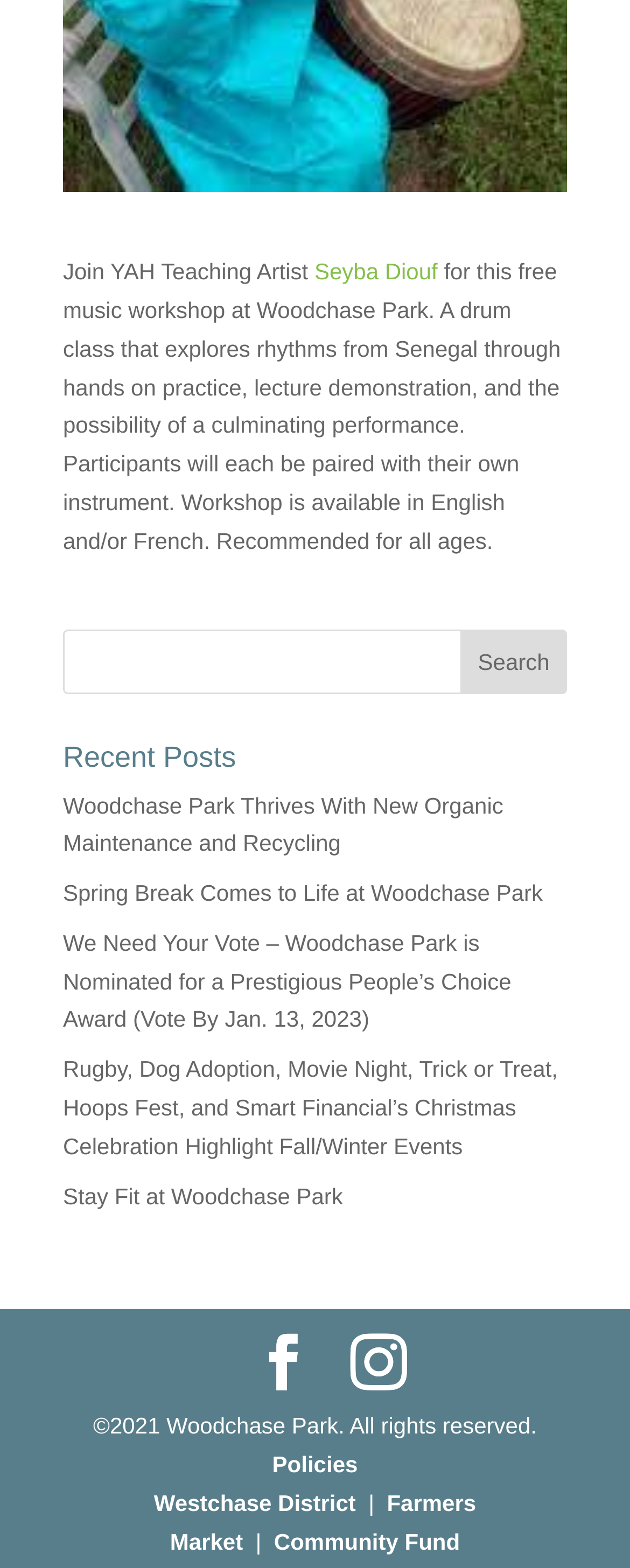What is the name of the park mentioned in the webpage?
Refer to the screenshot and deliver a thorough answer to the question presented.

The name of the park is mentioned multiple times in the webpage, including in the static text element with the description 'for this free music workshop at Woodchase Park.'